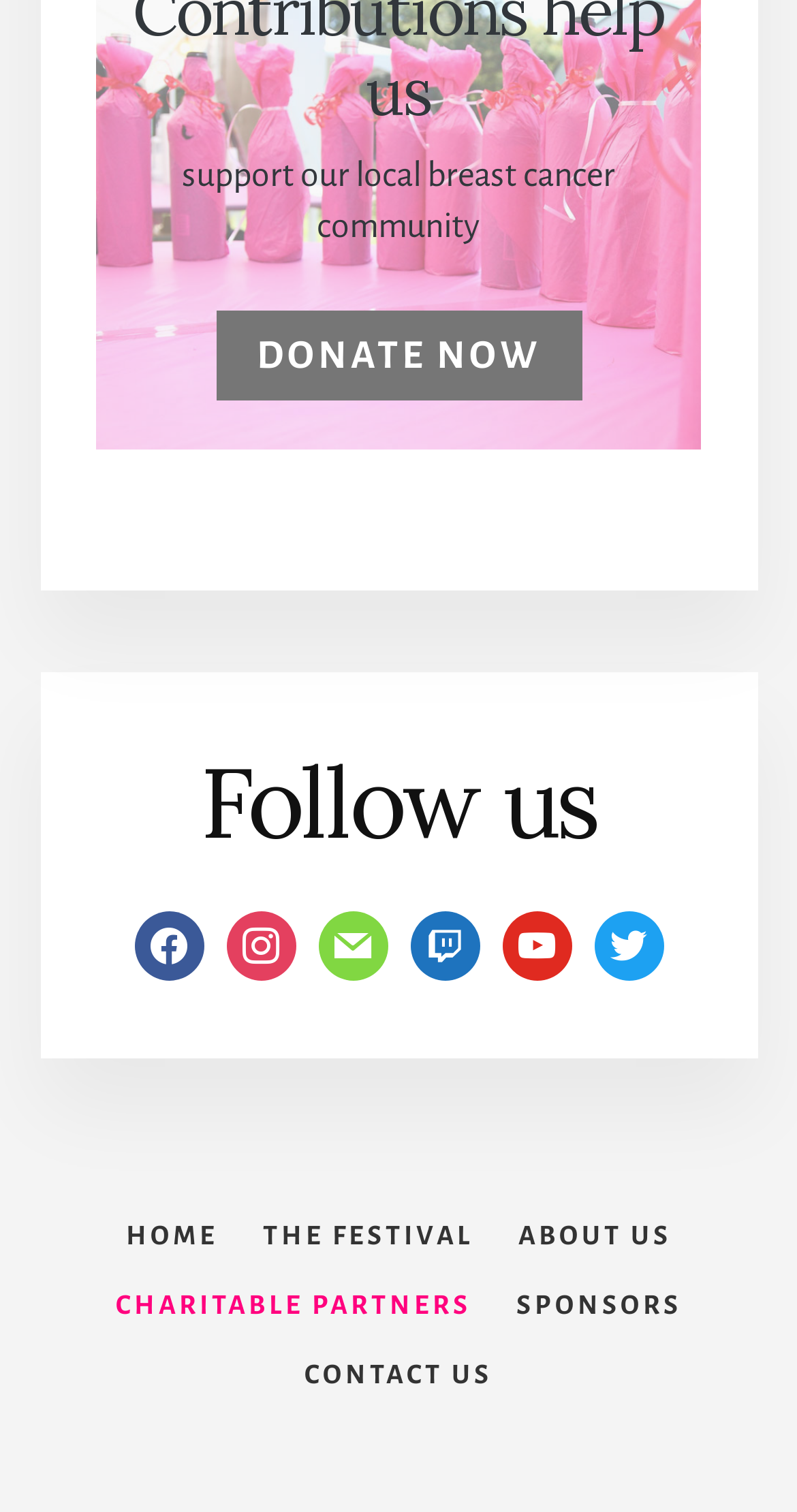Provide the bounding box coordinates of the HTML element this sentence describes: "Charitable Partners". The bounding box coordinates consist of four float numbers between 0 and 1, i.e., [left, top, right, bottom].

[0.119, 0.841, 0.617, 0.887]